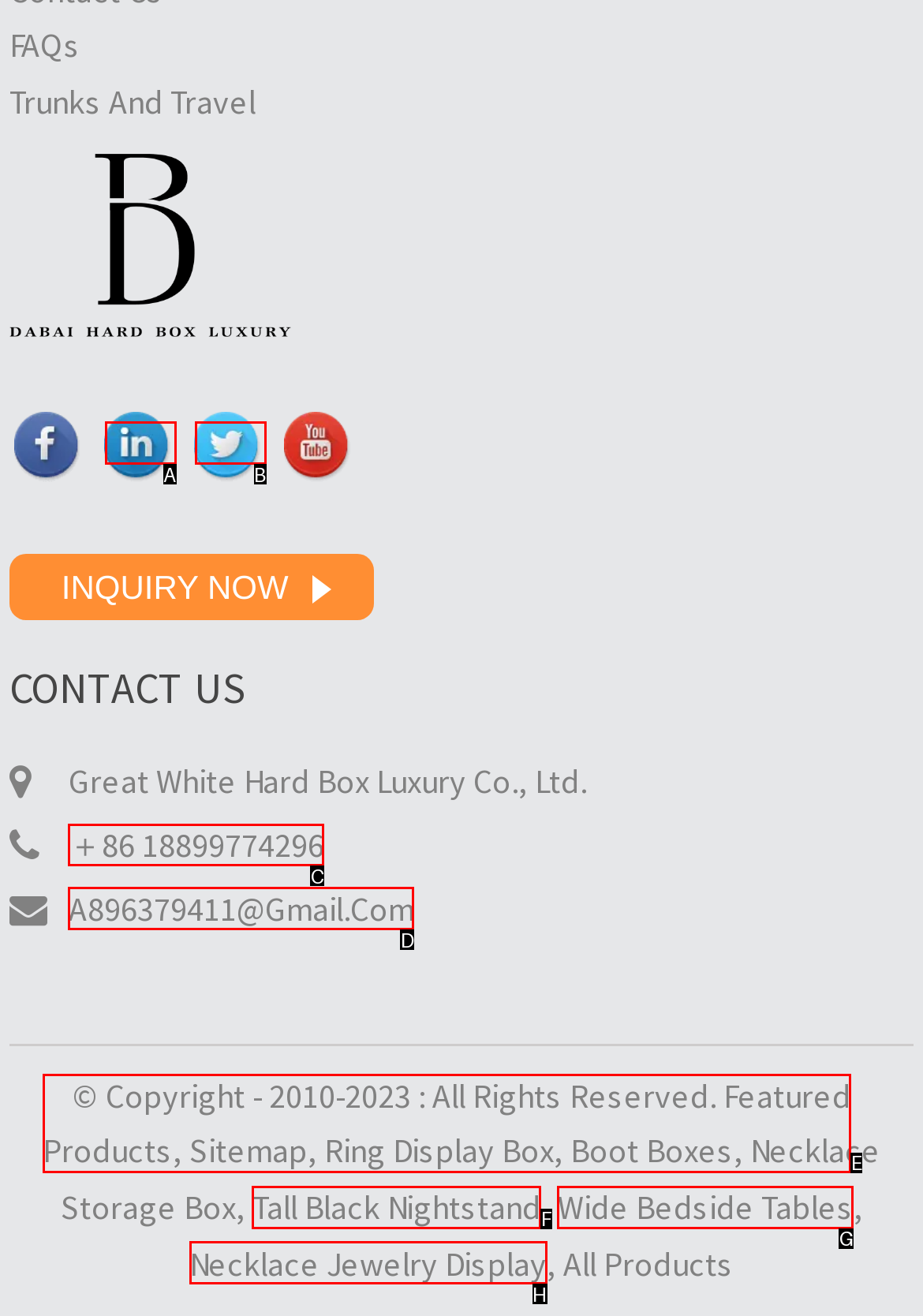Pick the HTML element that should be clicked to execute the task: Contact us through phone number
Respond with the letter corresponding to the correct choice.

C